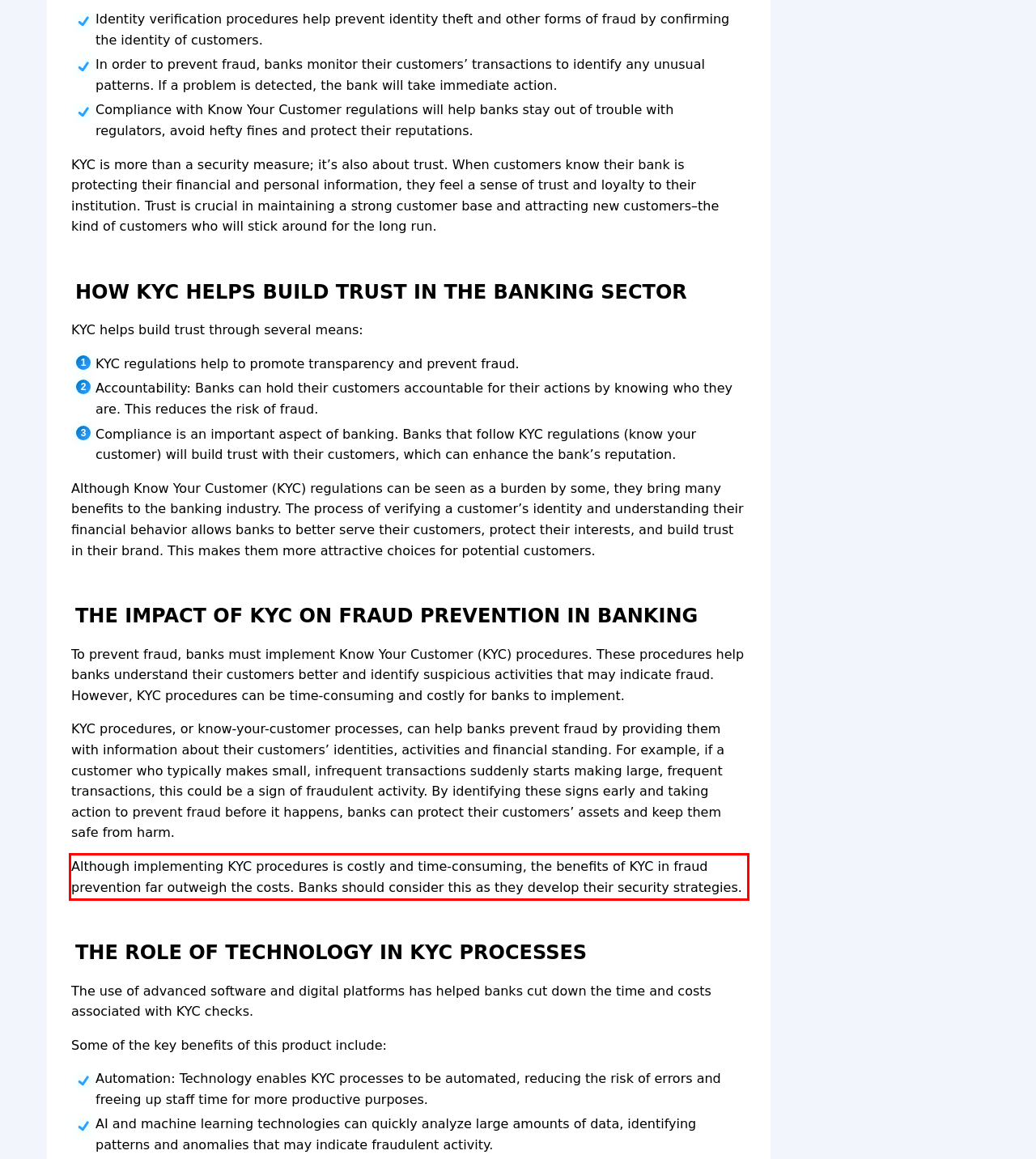You are provided with a screenshot of a webpage that includes a red bounding box. Extract and generate the text content found within the red bounding box.

Although implementing KYC procedures is costly and time-consuming, the benefits of KYC in fraud prevention far outweigh the costs. Banks should consider this as they develop their security strategies.